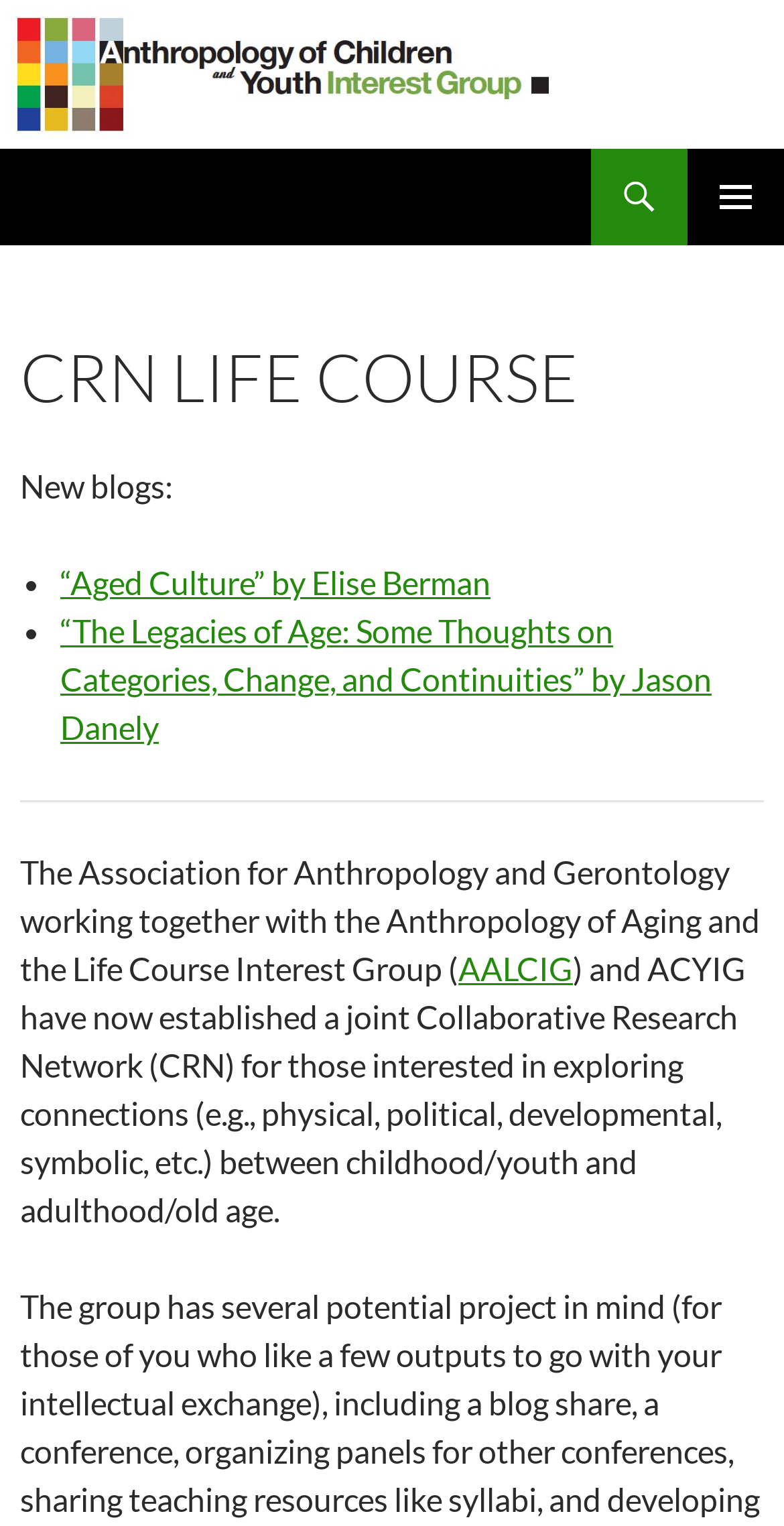With reference to the screenshot, provide a detailed response to the question below:
How many links are there in the header?

I counted the number of links in the header section. There are three links: 'Anthropology of Children and Youth Interest Group', 'Search', and 'SKIP TO CONTENT'.